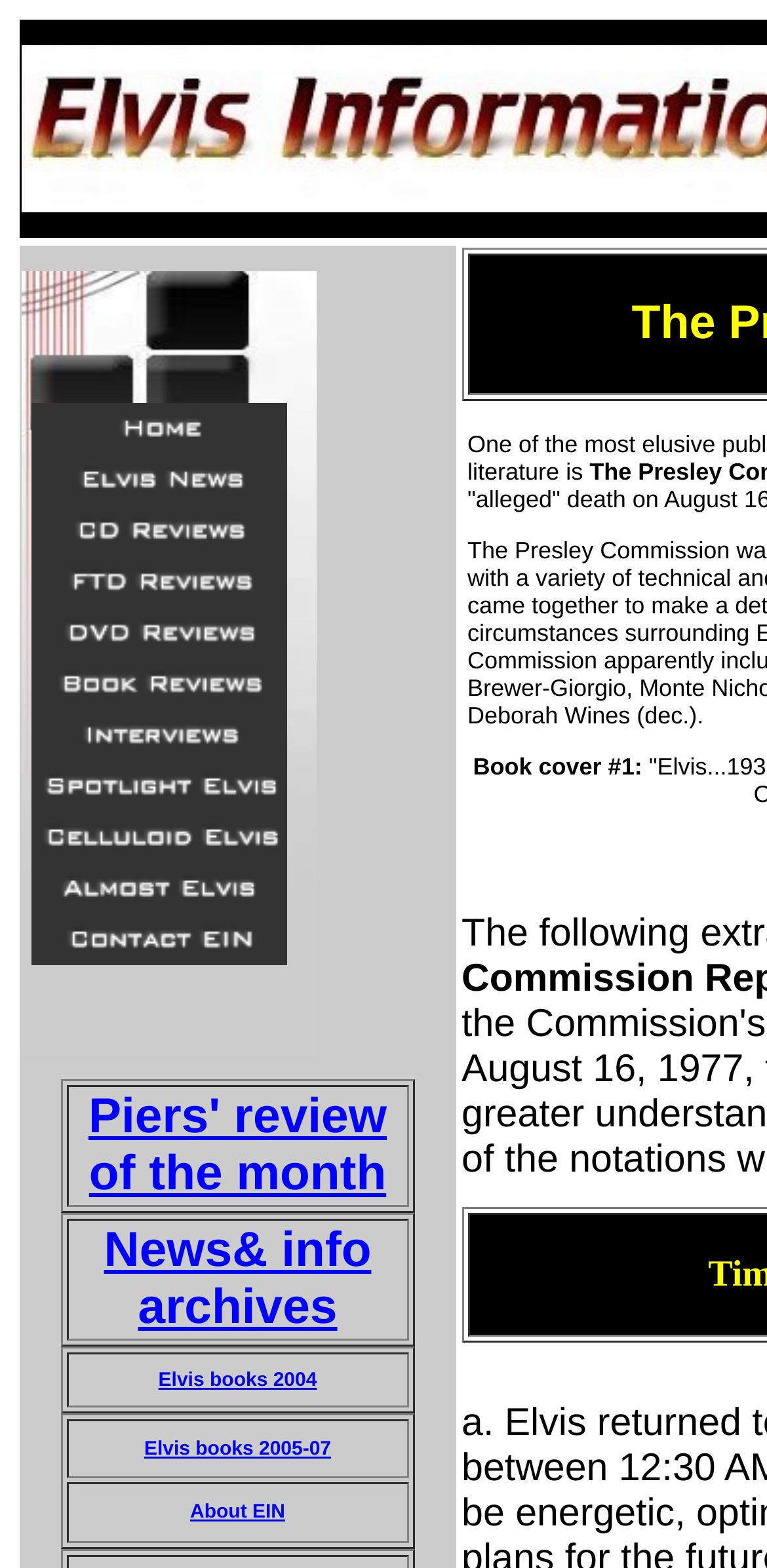Can you give a detailed response to the following question using the information from the image? What is the main topic of the webpage?

Based on the webpage content, I can see that there are multiple links and tables related to Elvis, such as 'Piers' review of the month', 'News& info archives', 'Elvis books 2004', 'Elvis books 2005-07', and 'About EIN'. This suggests that the main topic of the webpage is Elvis.